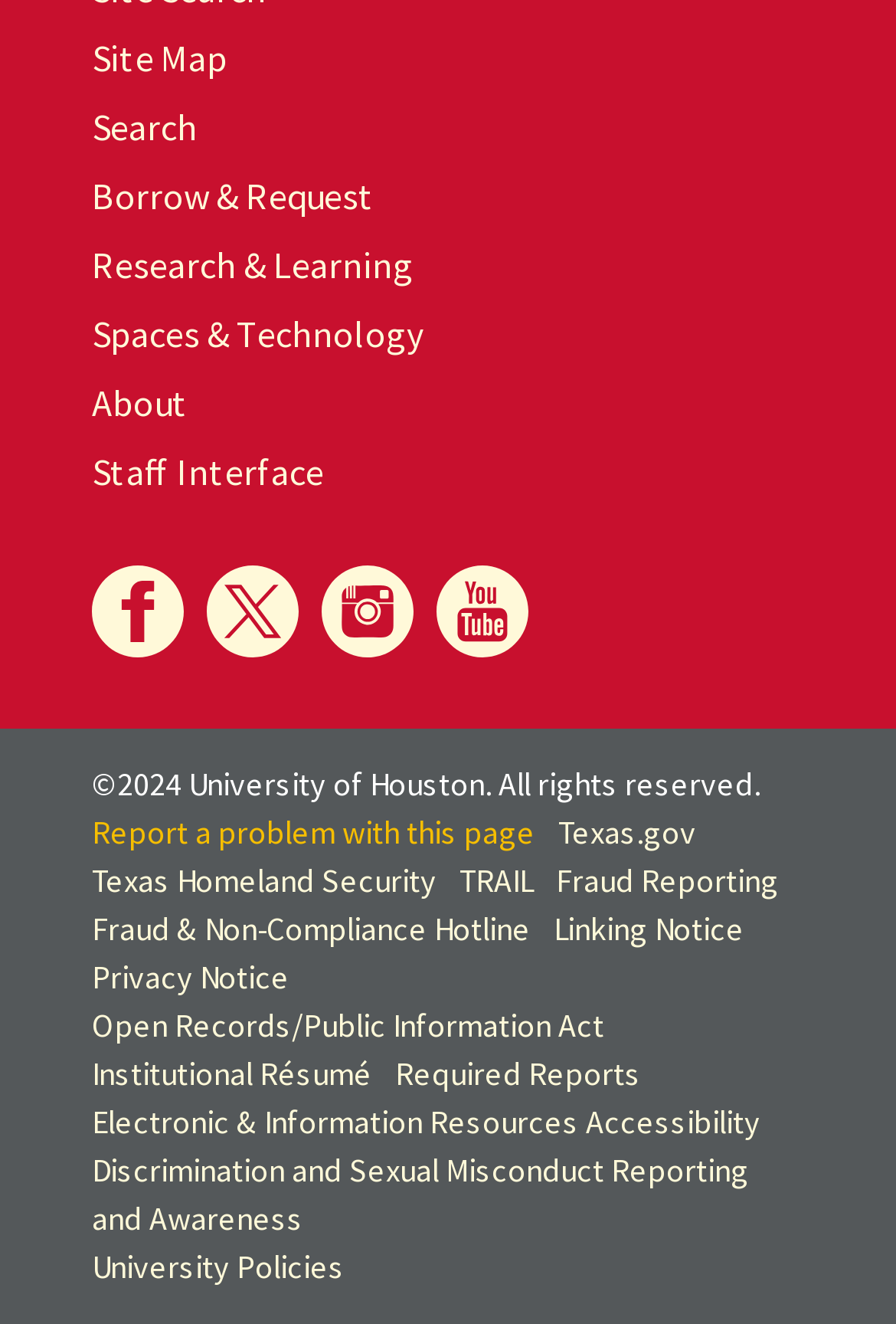Refer to the image and offer a detailed explanation in response to the question: How many links are related to reporting?

I counted the number of links related to reporting by looking at the links with text descriptions, such as 'Report a problem with this page', 'Fraud Reporting', and 'Fraud & Non-Compliance Hotline'. There are three links related to reporting present on the webpage.